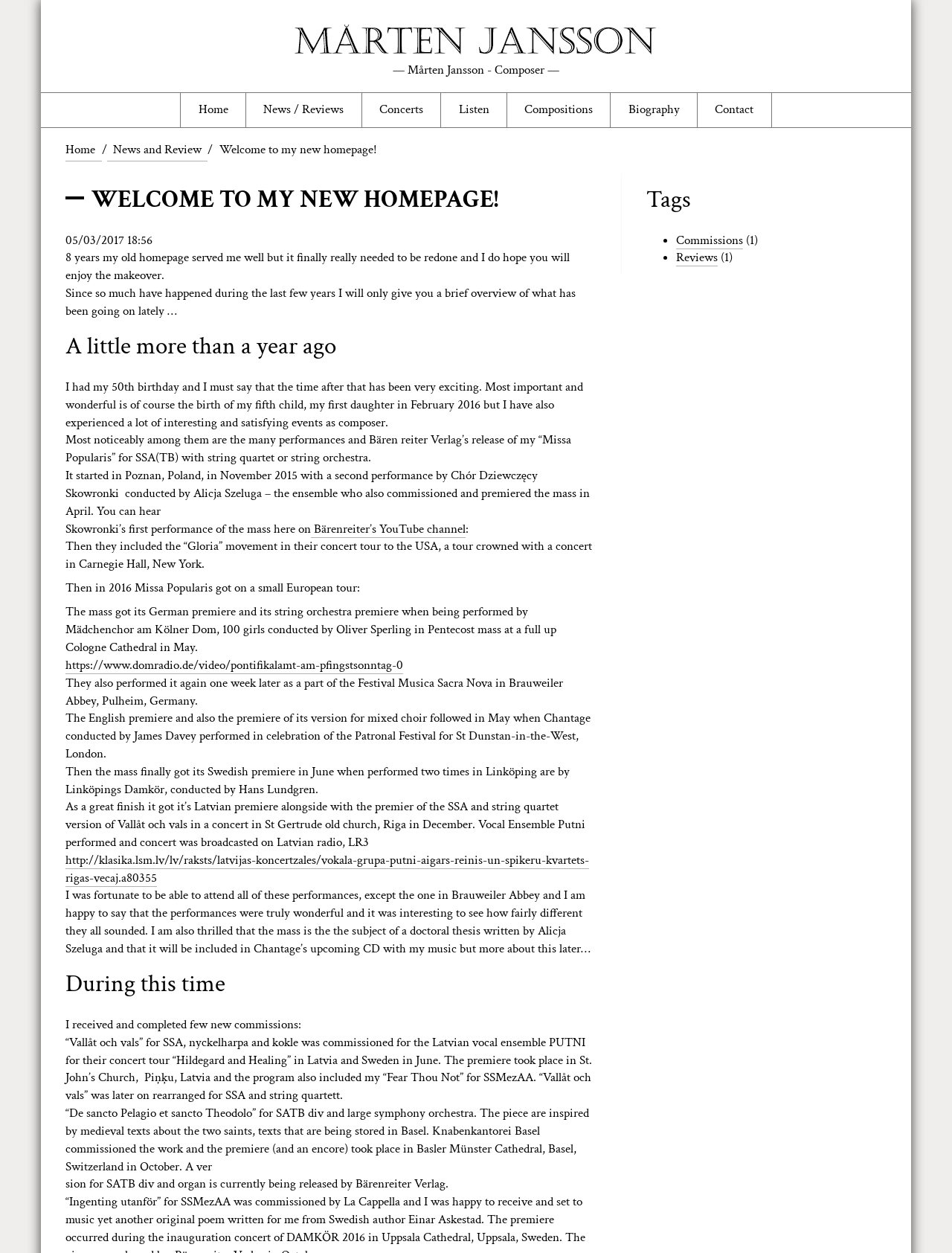Determine the bounding box coordinates of the clickable element to achieve the following action: 'Click on the 'Home' link'. Provide the coordinates as four float values between 0 and 1, formatted as [left, top, right, bottom].

[0.189, 0.074, 0.258, 0.102]